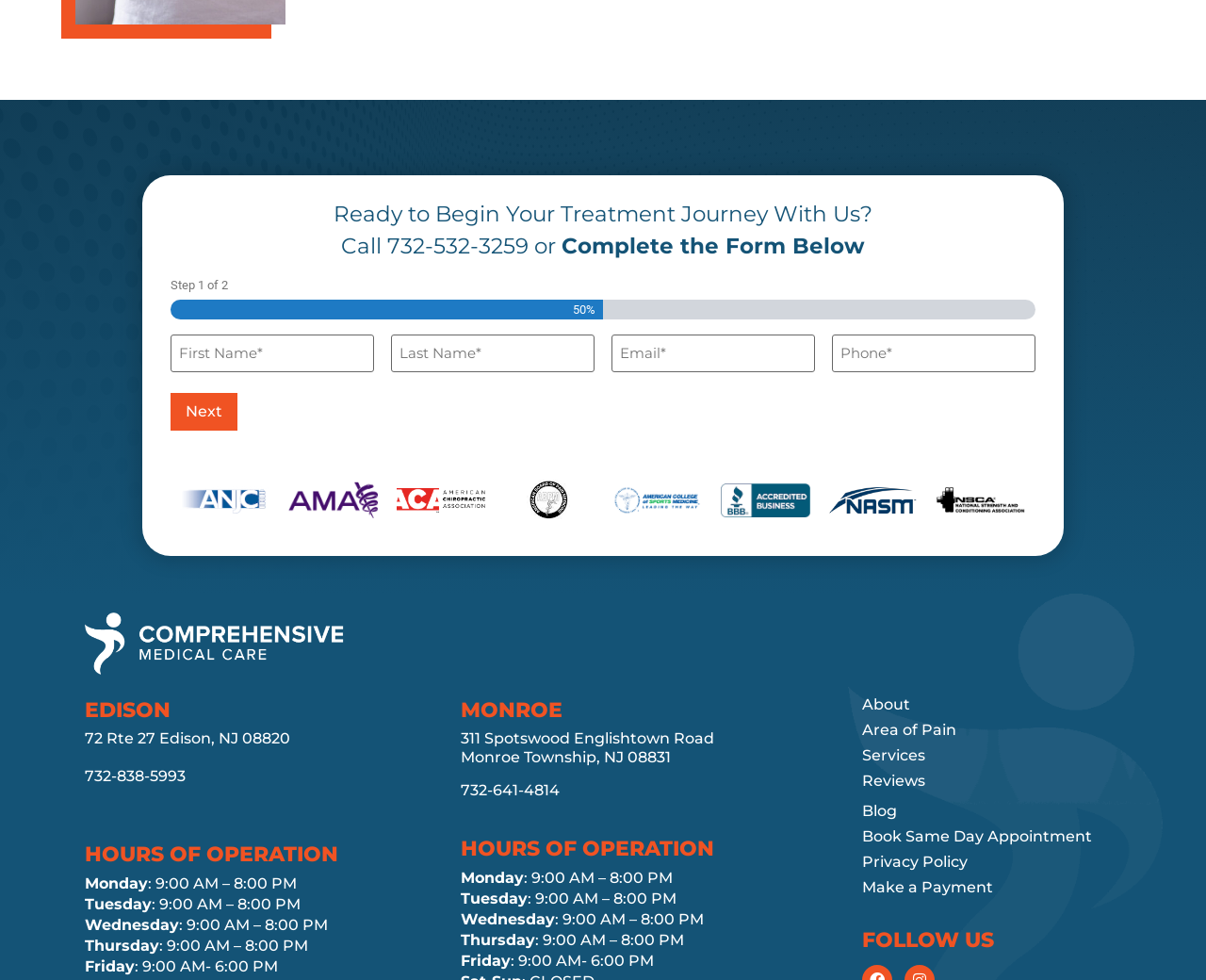Examine the screenshot and answer the question in as much detail as possible: What are the hours of operation for the Edison location?

The webpage lists the hours of operation for the Edison location as Monday to Friday from 9:00 AM to 8:00 PM, and Saturday from 9:00 AM to 6:00 PM.